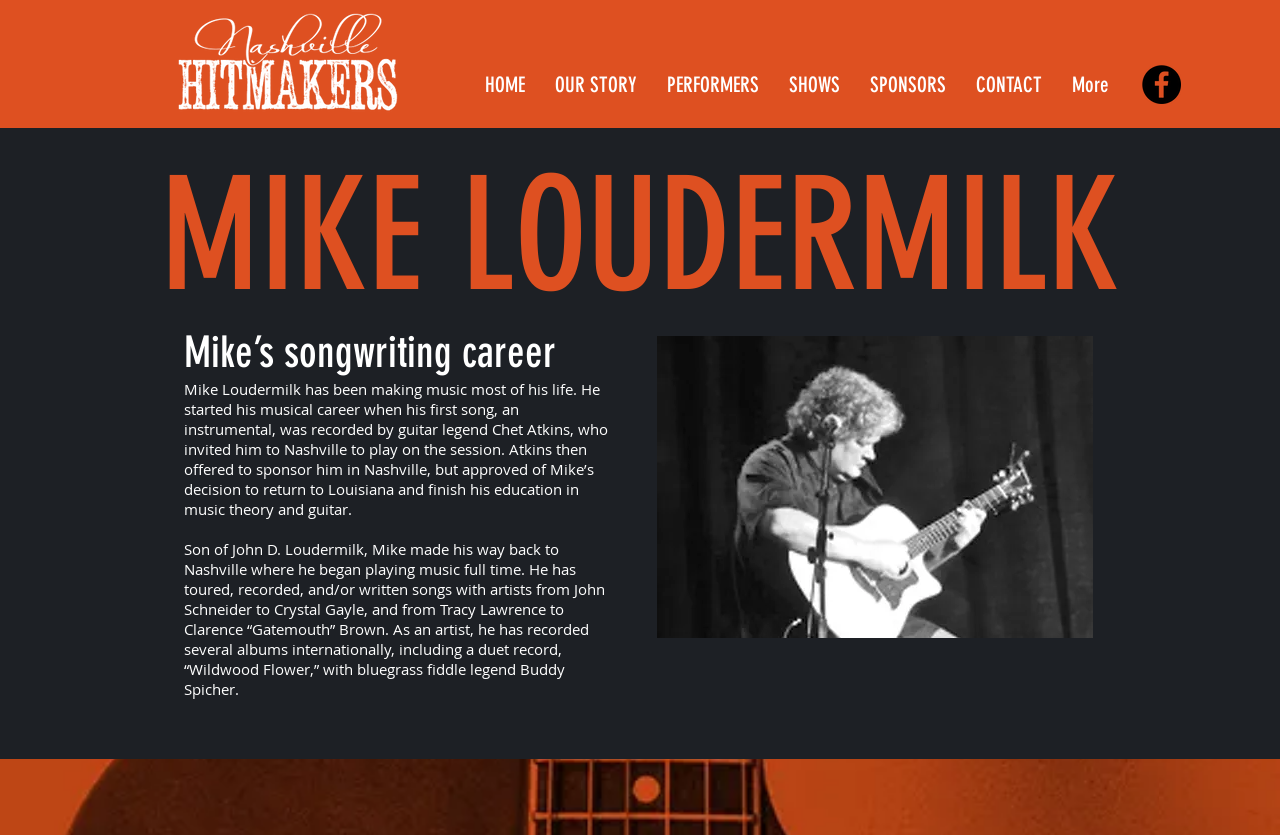Give a one-word or short phrase answer to this question: 
Who is Mike's father?

John D. Loudermilk